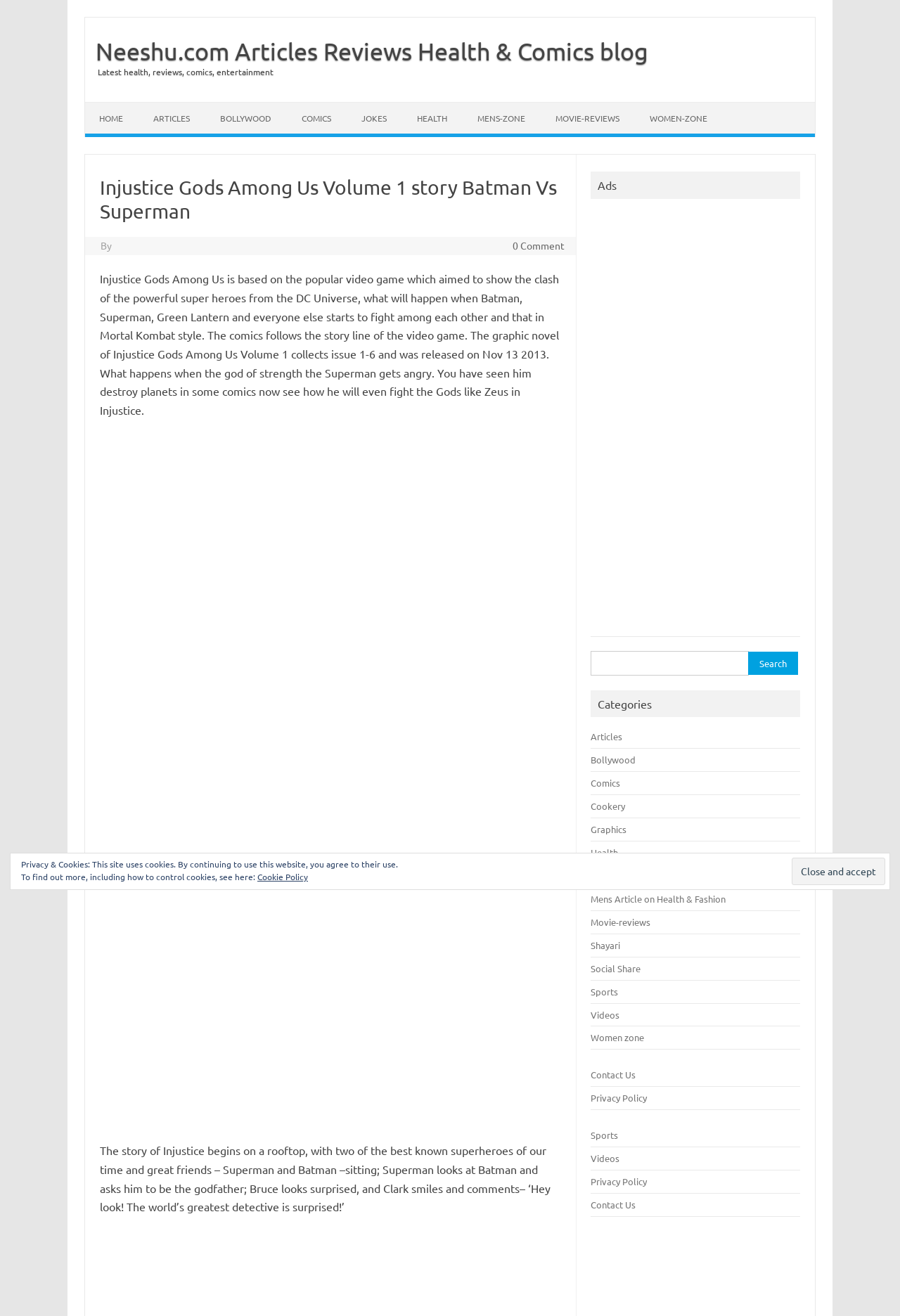Answer the following query concisely with a single word or phrase:
How many issues are collected in the graphic novel?

6